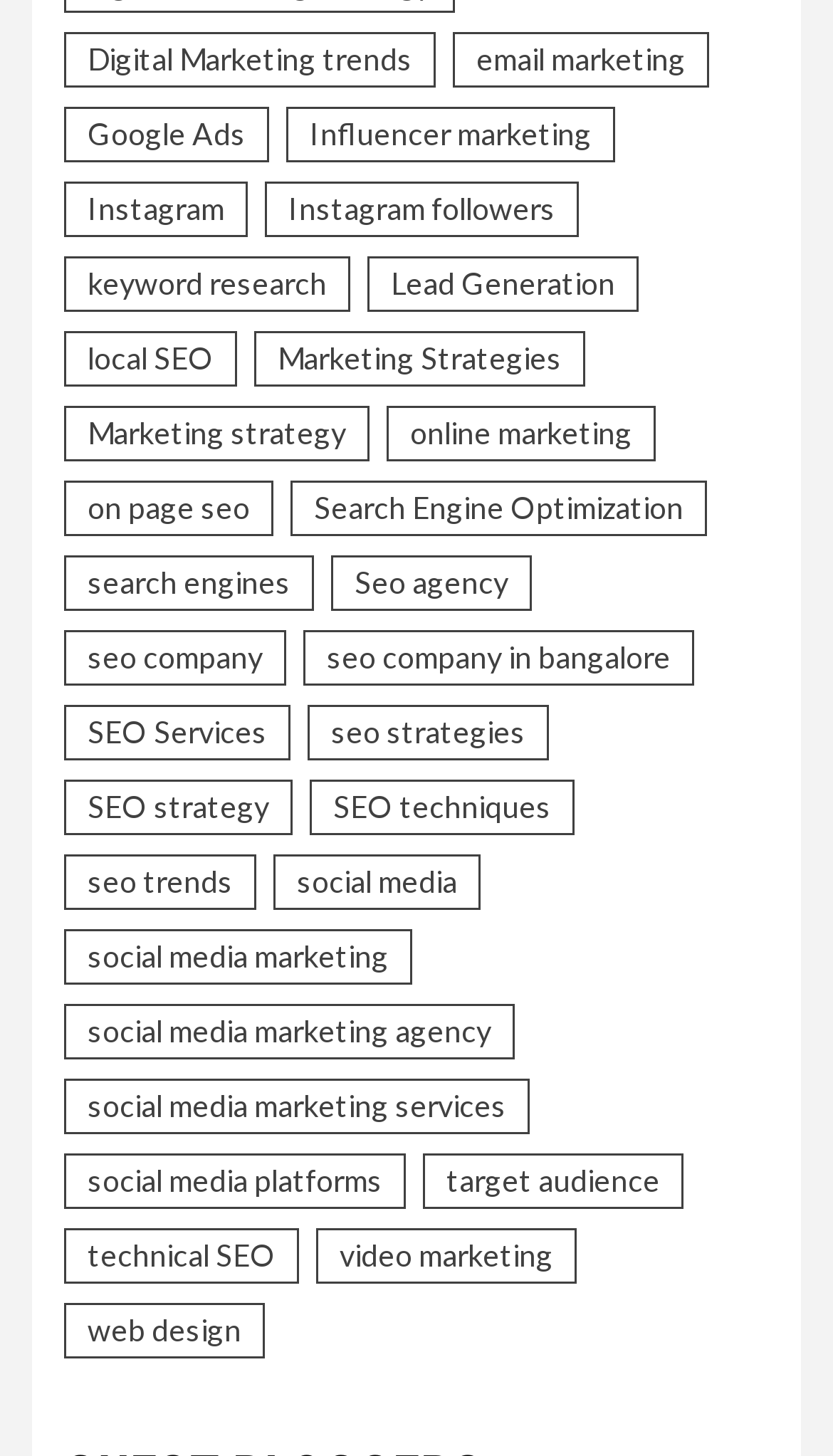What is the topic with the fewest items? Using the information from the screenshot, answer with a single word or phrase.

target audience